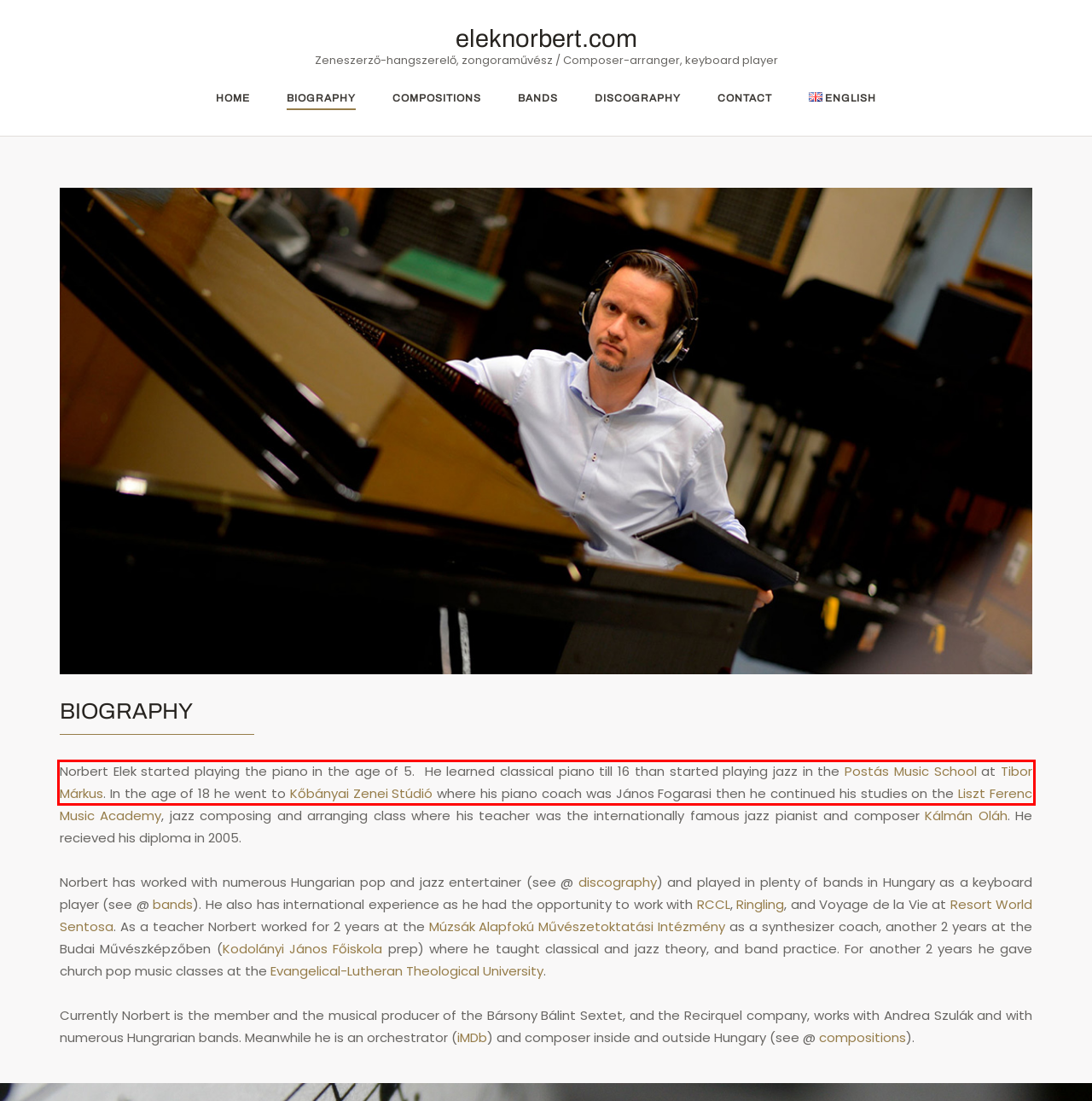You have been given a screenshot of a webpage, where a red bounding box surrounds a UI element. Identify the best matching webpage description for the page that loads after the element in the bounding box is clicked. Options include:
A. DABAS.HU Dabas Város Önkormányzatának weboldala - FŐOLDAL
B. Cruises – Amazing Cruises and Cruise Deals | Royal Caribbean Cruises
C. EHE – Evangélikus Hittudományi Egyetem
D. Márkus Tibor | Oktatók | Liszt Ferenc Zeneművészeti Egyetem
E. Nyitólap - Kodolányi János Egyetem
F. Norbert Elek - IMDb
G. Kezdőoldal | Zeneakadémia
H. Discography | Lemezek | eleknorbert.com

D